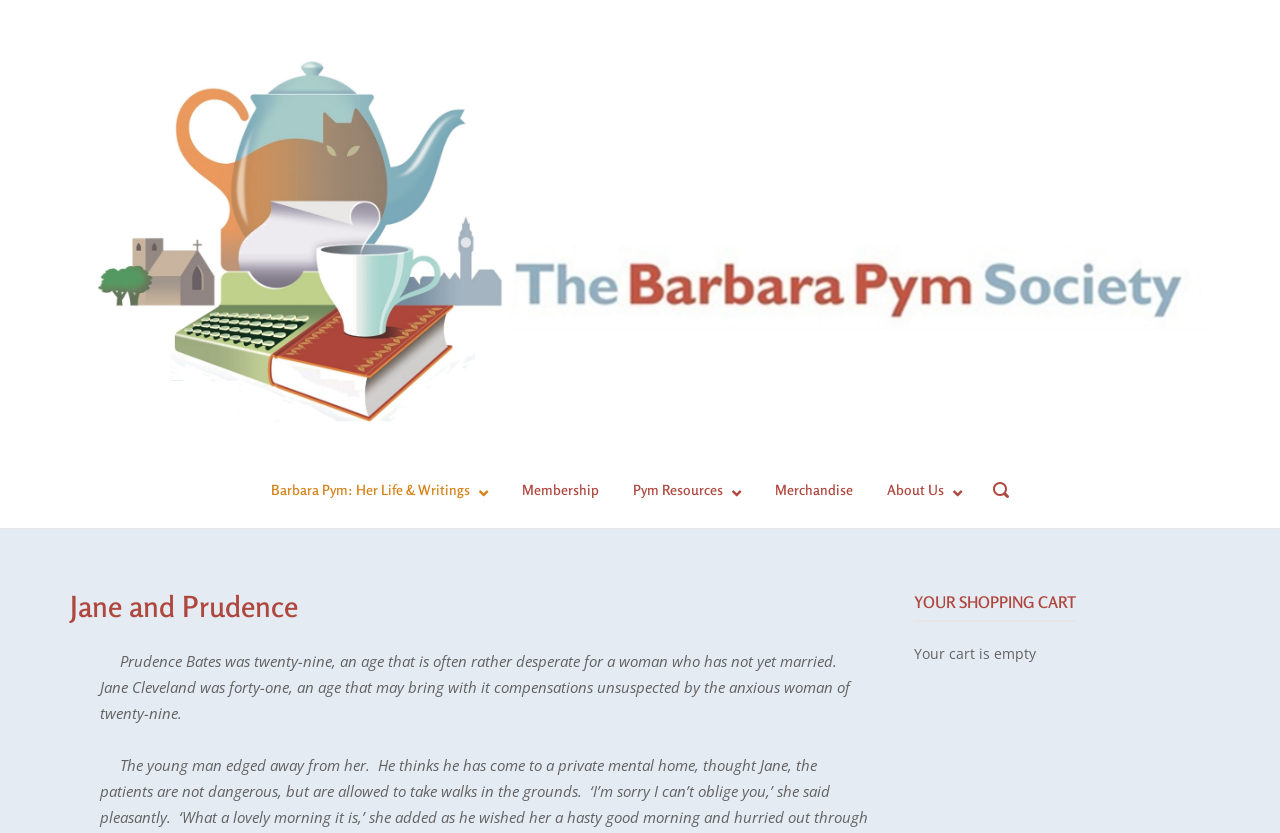Articulate a complete and detailed caption of the webpage elements.

The webpage is about Jane and Prudence, a novel by Barbara Pym. At the top left, there is a navigation menu with six links: "Home", "Barbara Pym: Her Life & Writings", "Membership", "Pym Resources", "Merchandise", and "About Us". These links are aligned horizontally and take up about half of the screen width.

Below the navigation menu, there is a search bar button with an accompanying image. To the right of the search bar button, there is a header section with a heading that reads "Jane and Prudence". 

Below the header section, there is a paragraph of text that describes the characters Jane Cleveland and Prudence Bates, mentioning their ages and personalities. This text is positioned in the top half of the screen.

At the bottom right, there is a section labeled "YOUR SHOPPING CART" with a message indicating that the cart is empty. This section is separated from the rest of the content and appears to be a sidebar or a complementary section.